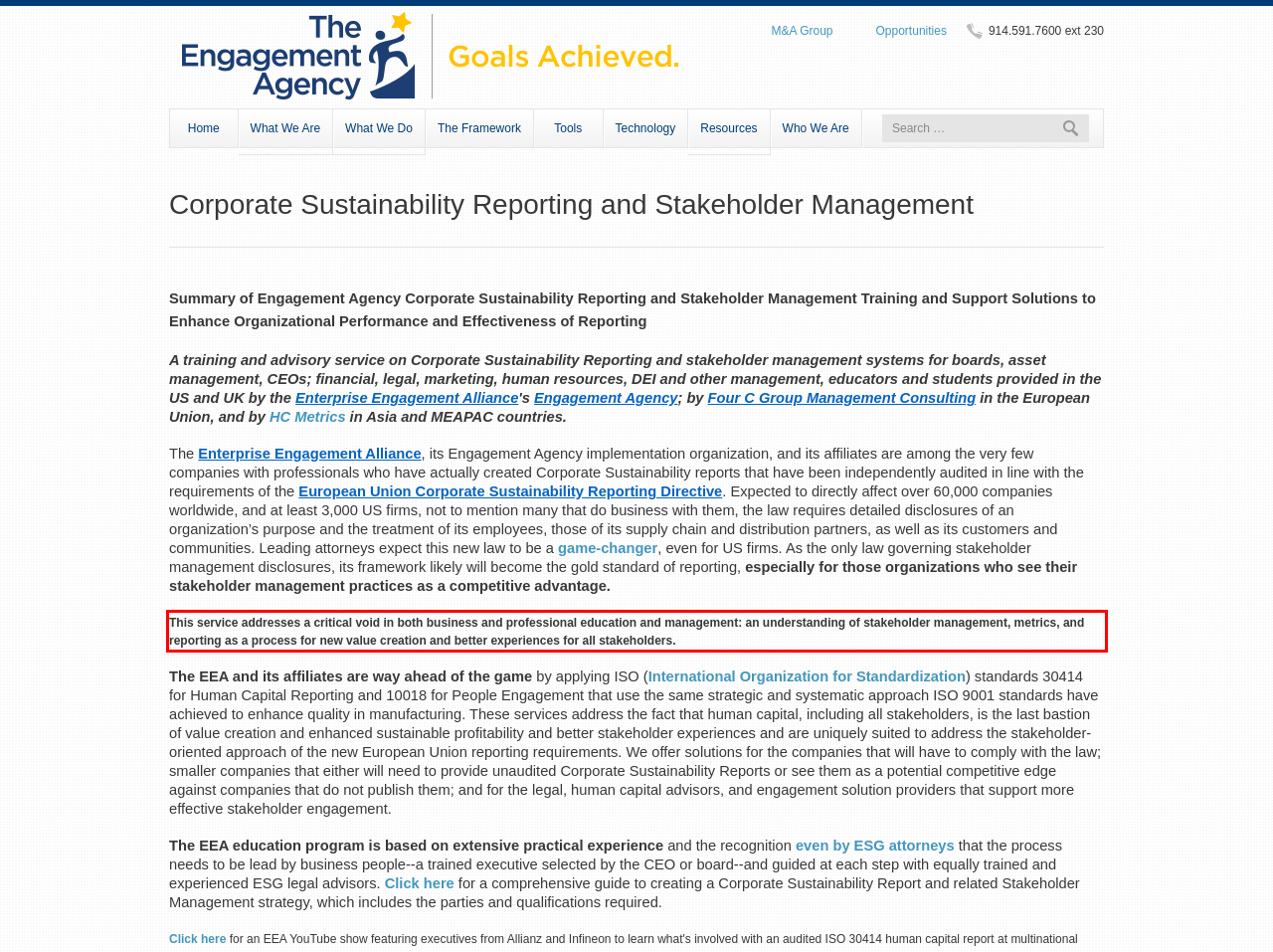Please extract the text content within the red bounding box on the webpage screenshot using OCR.

This service addresses a critical void in both business and professional education and management: an understanding of stakeholder management, metrics, and reporting as a process for new value creation and better experiences for all stakeholders.